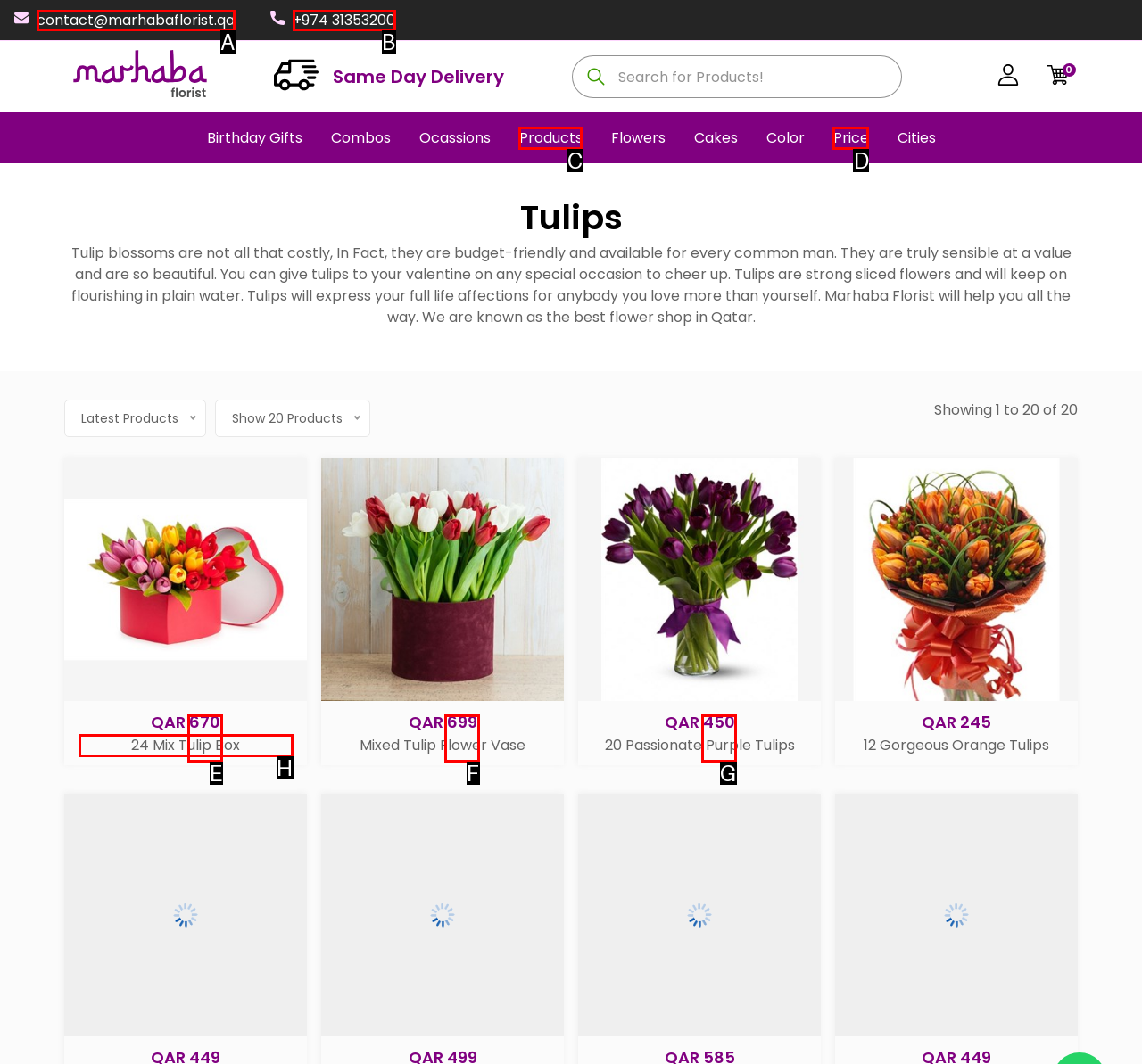Tell me which one HTML element best matches the description: title="Add to cart" Answer with the option's letter from the given choices directly.

G